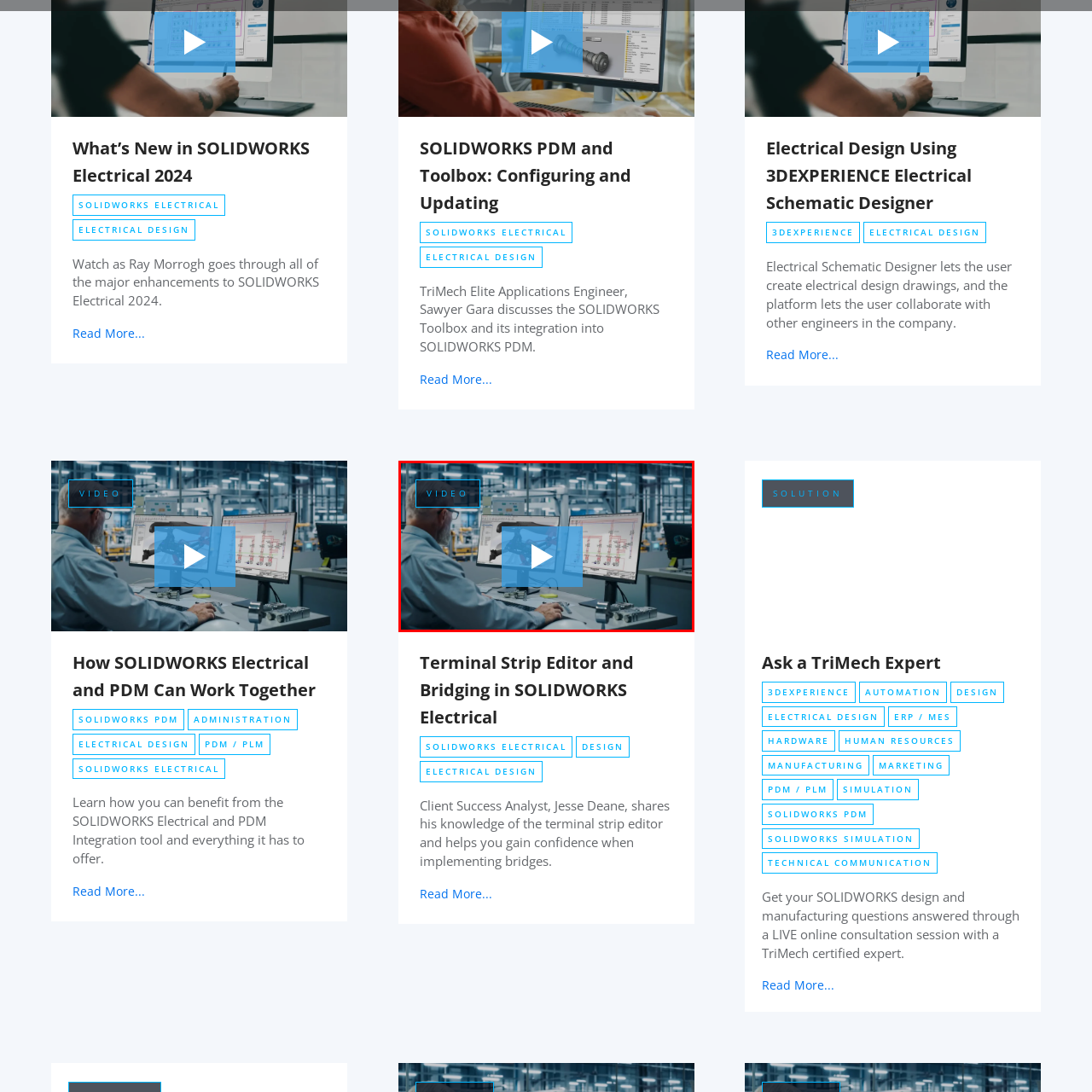Illustrate the image within the red boundary with a detailed caption.

The image depicts a focused engineer sitting at a work station, intently analyzing data on two large monitors in a modern industrial setting. The screens display various diagrams and schematics, likely related to electrical or systems design, showcasing a commitment to precision and innovation. The engineer, distinguished by a beard and professional attire, interacts with the technology, underscoring the integration of advanced software tools in engineering practice. In the upper left corner, there is a 'VIDEO' button, suggesting that this scene is part of a video presentation or tutorial, potentially aimed at showcasing SOLIDWORKS Electrical features or training. The environment reflects a well-equipped workspace, emphasizing a hands-on approach to engineering solutions.